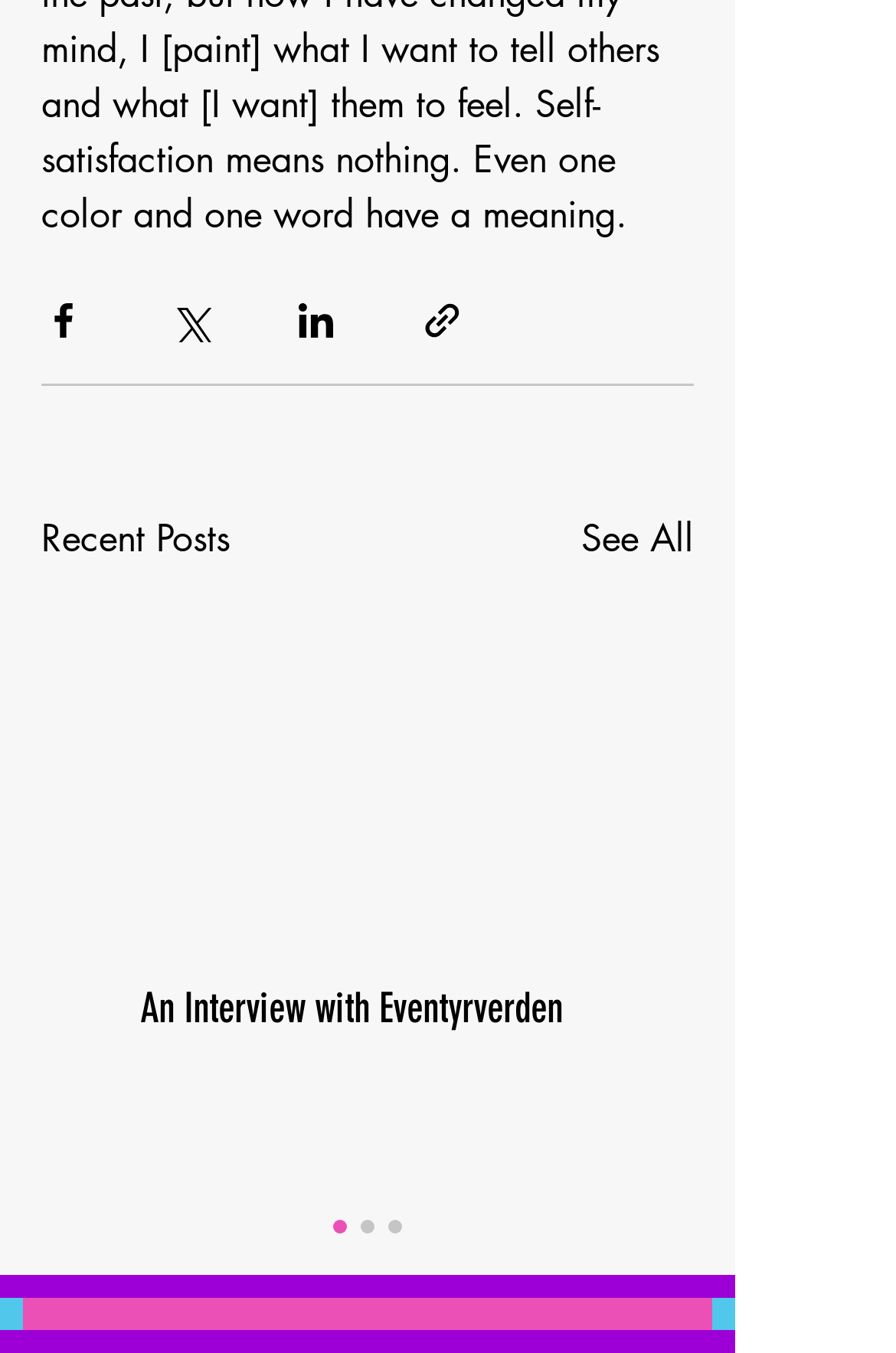Please identify the bounding box coordinates of the area that needs to be clicked to follow this instruction: "See all recent posts".

[0.649, 0.379, 0.774, 0.419]